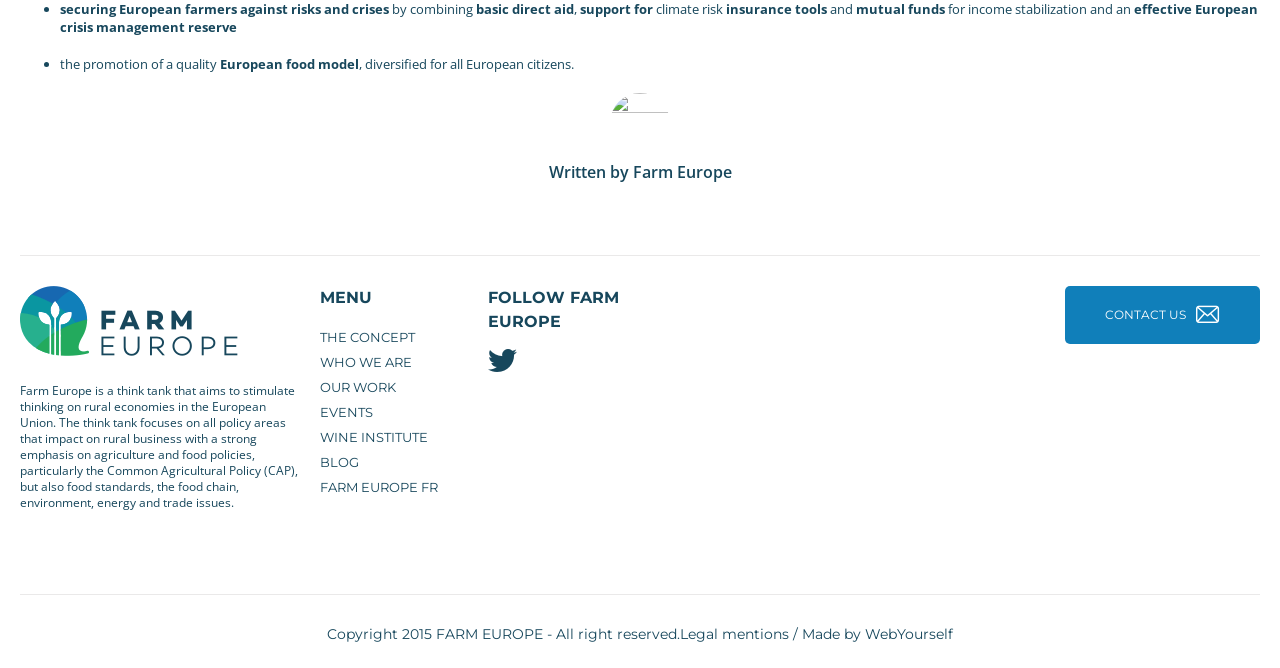Give a concise answer using only one word or phrase for this question:
What is the purpose of Farm Europe?

Promote quality European food model